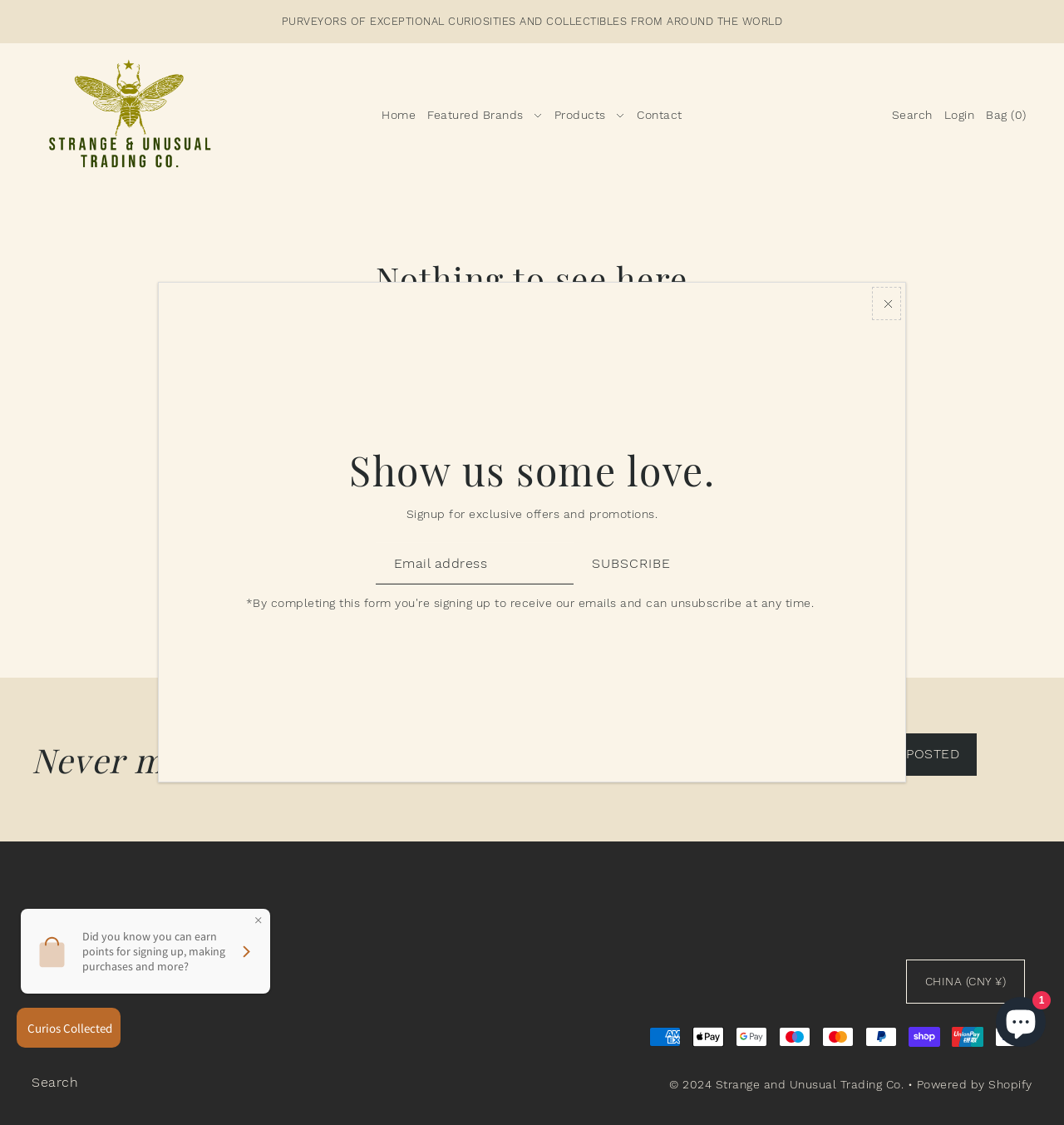What is the purpose of the search bar?
Answer the question with a single word or phrase derived from the image.

To search products